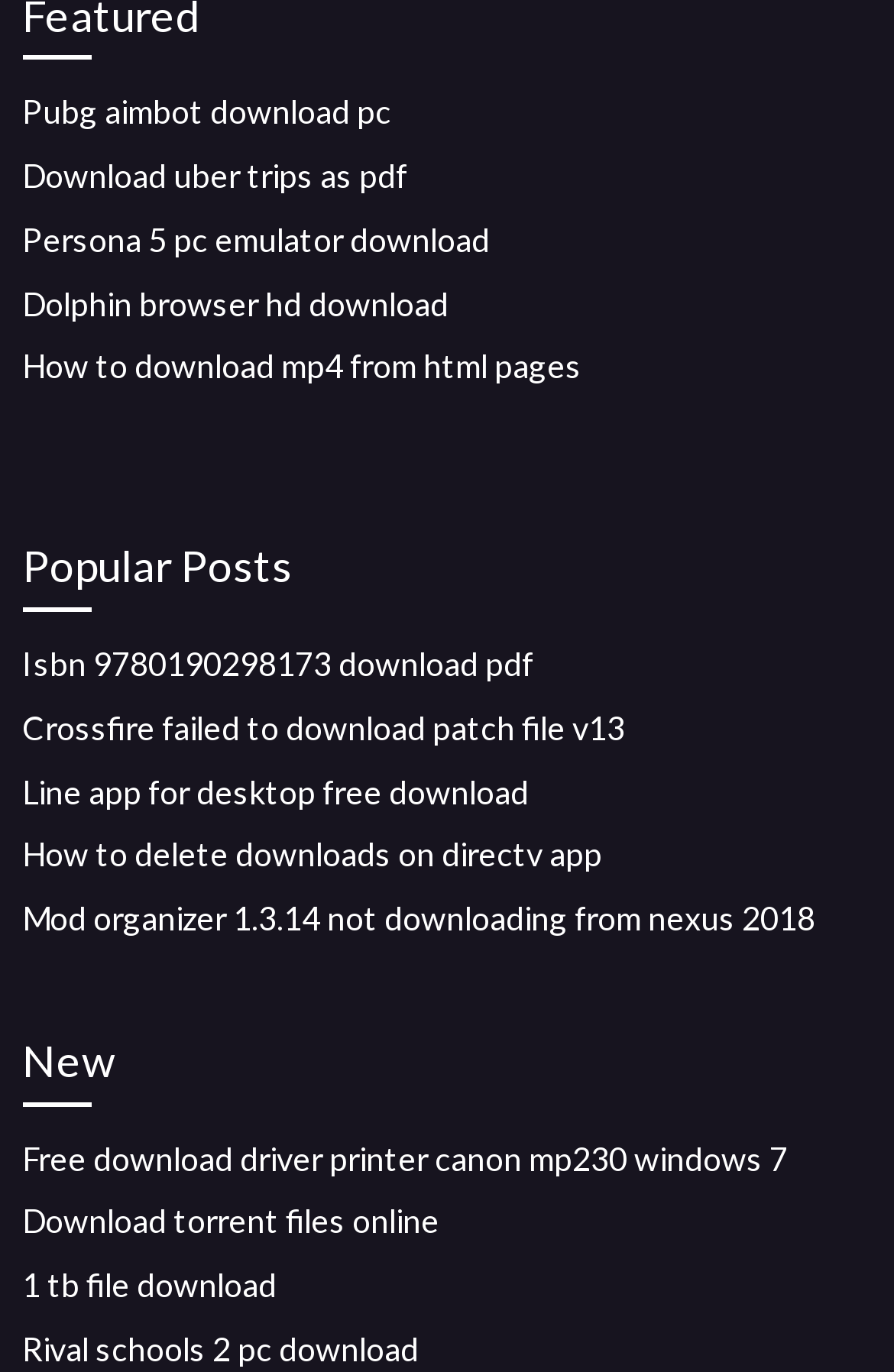Give a one-word or short phrase answer to this question: 
What is the topic of the first link under the 'New' heading?

Free download driver printer canon mp230 windows 7